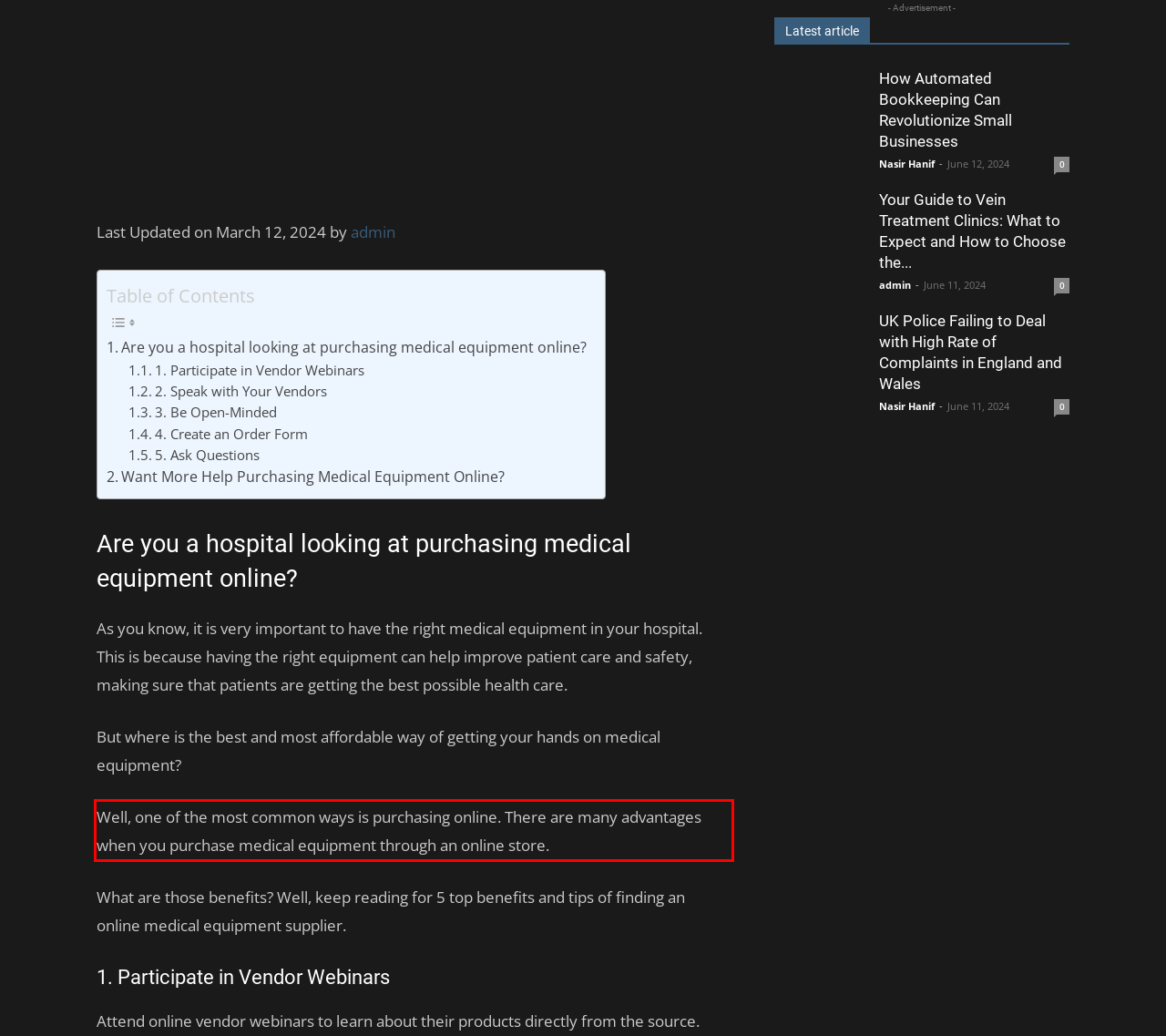Within the screenshot of the webpage, there is a red rectangle. Please recognize and generate the text content inside this red bounding box.

Well, one of the most common ways is purchasing online. There are many advantages when you purchase medical equipment through an online store.